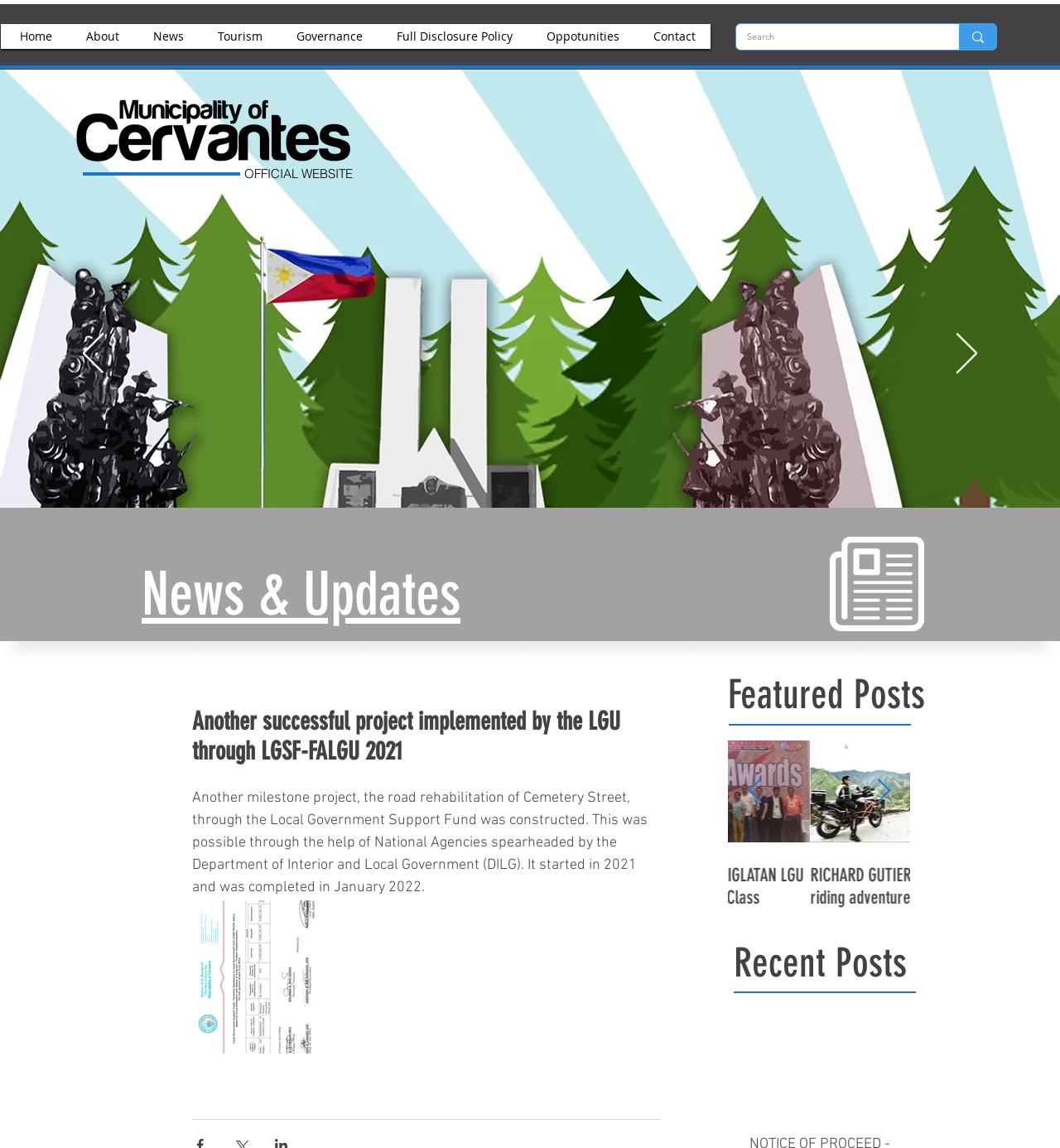Reply to the question with a single word or phrase:
What type of posts are featured on the website?

News and updates